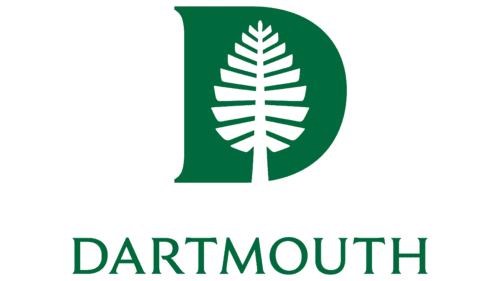Please give a concise answer to this question using a single word or phrase: 
In what year was Dartmouth College established?

1769